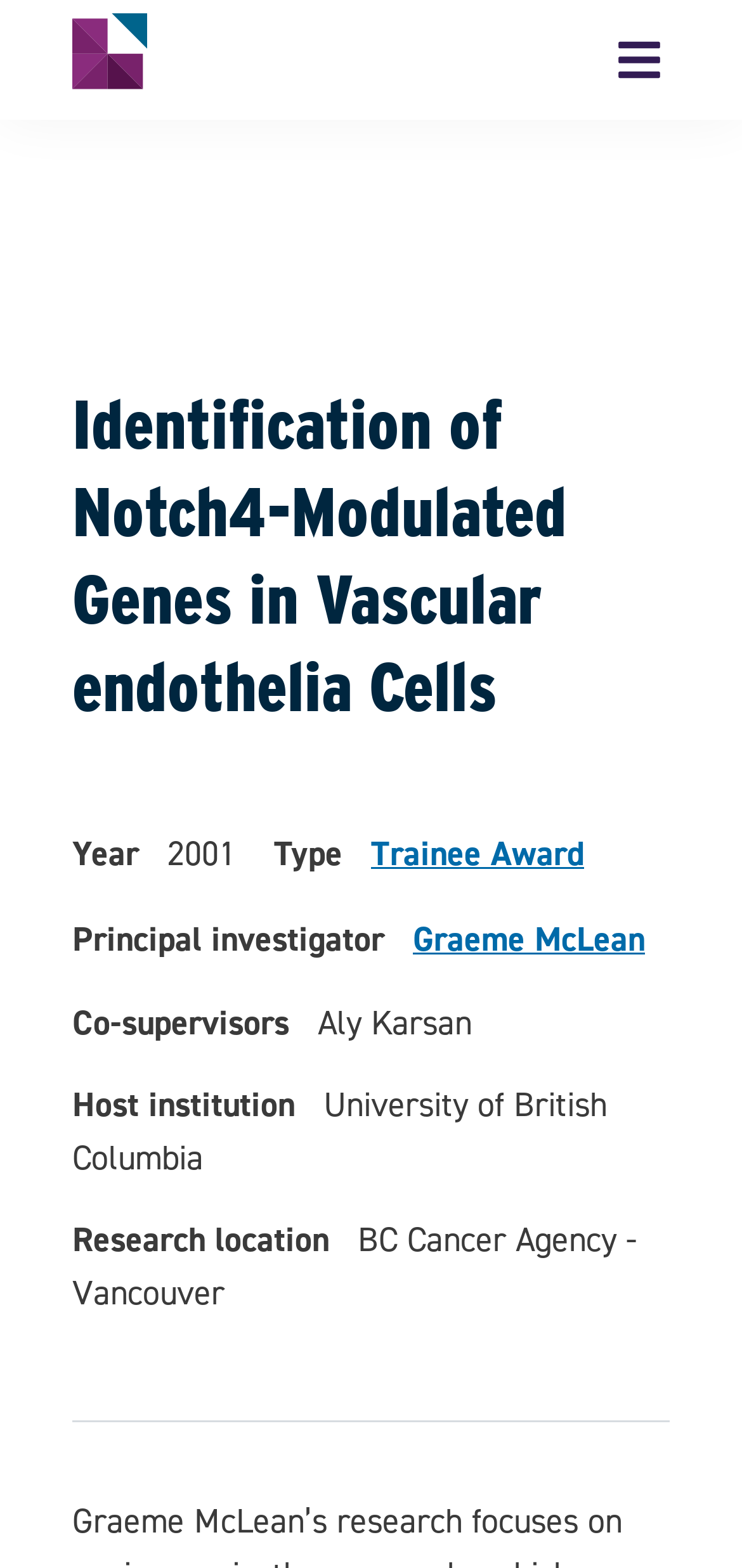Respond with a single word or short phrase to the following question: 
What is the type of award?

Trainee Award